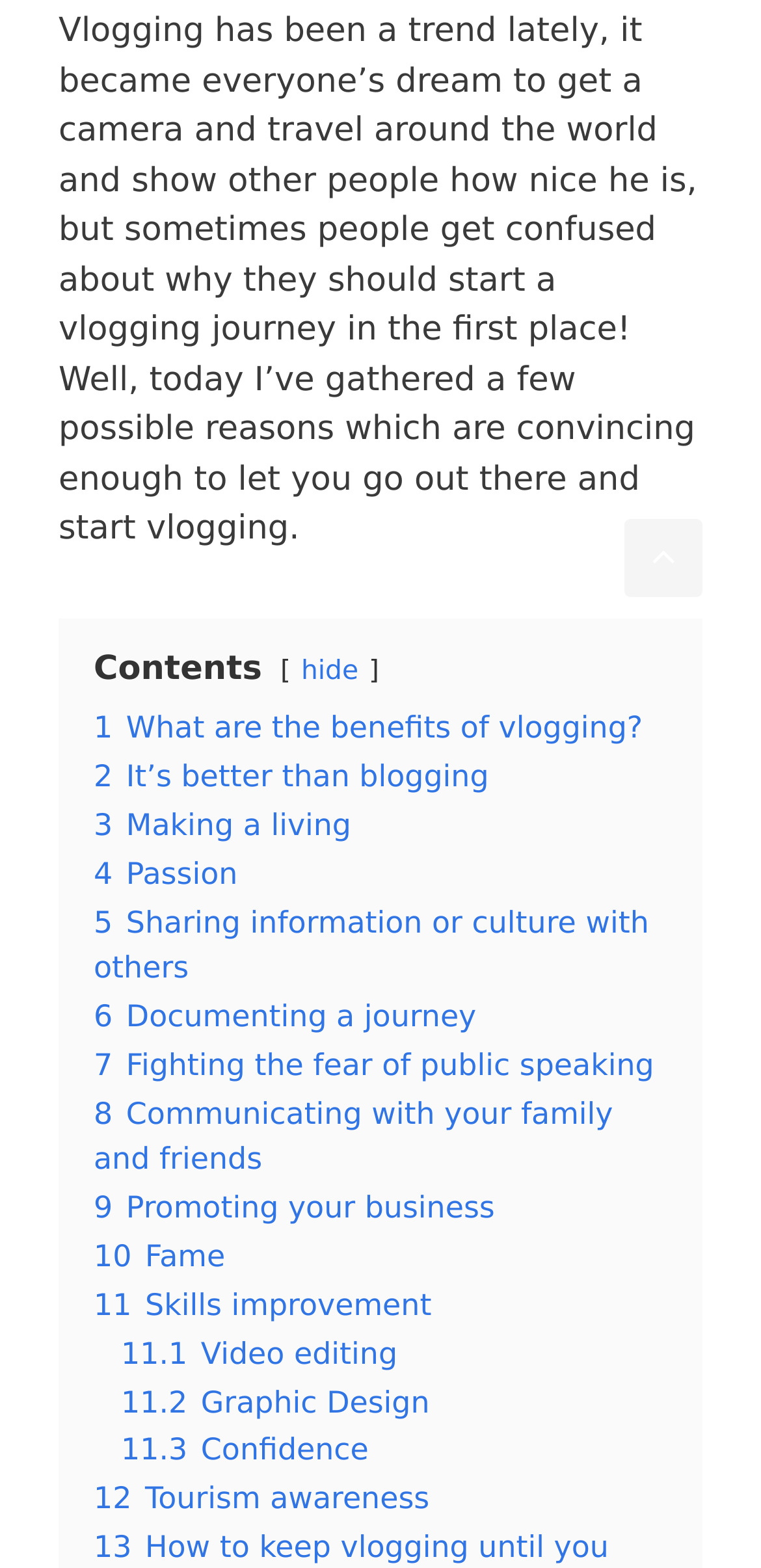Refer to the image and provide an in-depth answer to the question:
What is the purpose of the link at the bottom of the page?

The purpose of the link at the bottom of the page is to allow users to scroll back to the top of the page, which is evident from the text 'Scroll back to top' on the link.